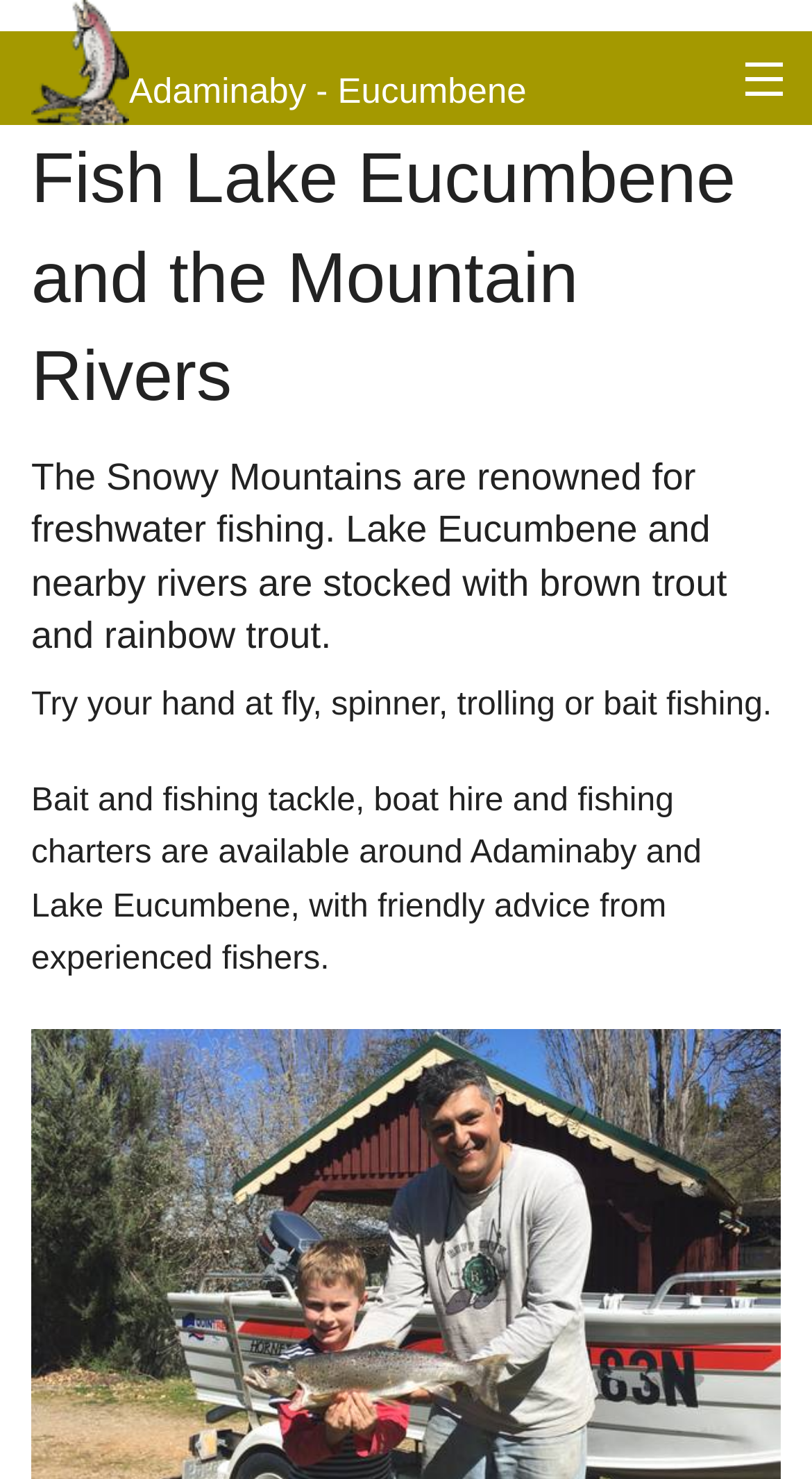What is the location of the fishing spot?
Look at the screenshot and give a one-word or phrase answer.

Lake Eucumbene and nearby rivers